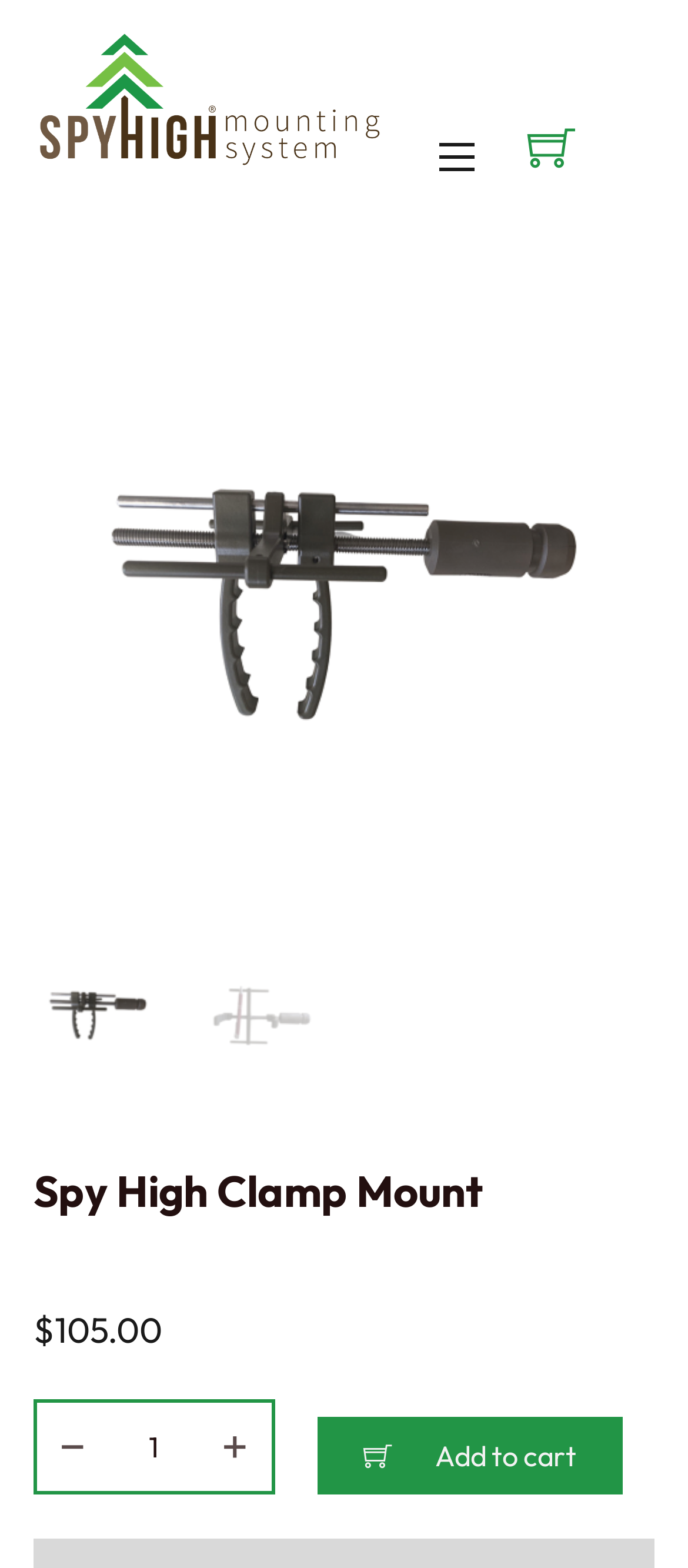Determine the bounding box for the described HTML element: "🔍". Ensure the coordinates are four float numbers between 0 and 1 in the format [left, top, right, bottom].

[0.851, 0.204, 0.913, 0.231]